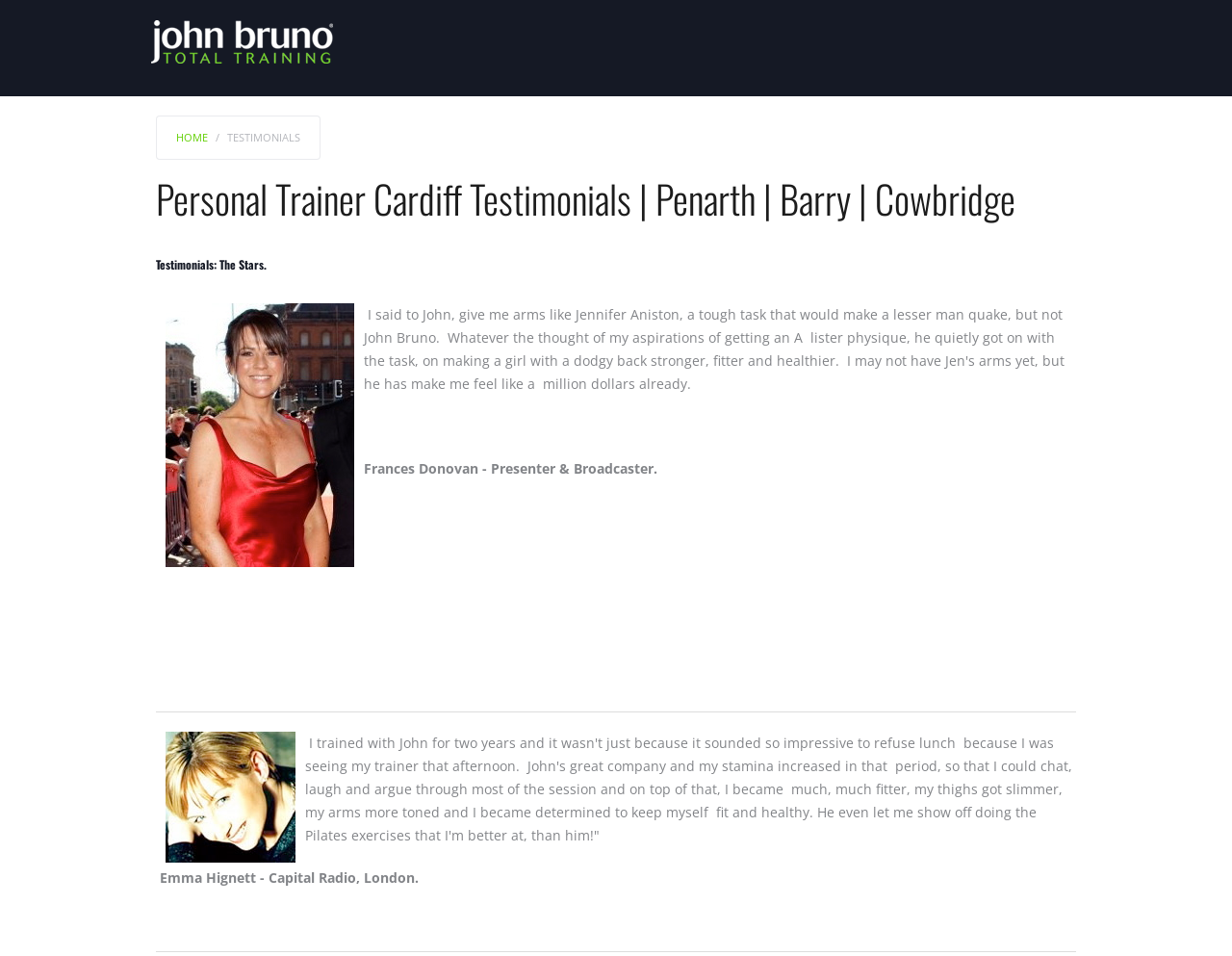Please identify the bounding box coordinates of the element on the webpage that should be clicked to follow this instruction: "Call Rachel Mason Kinesiology". The bounding box coordinates should be given as four float numbers between 0 and 1, formatted as [left, top, right, bottom].

None